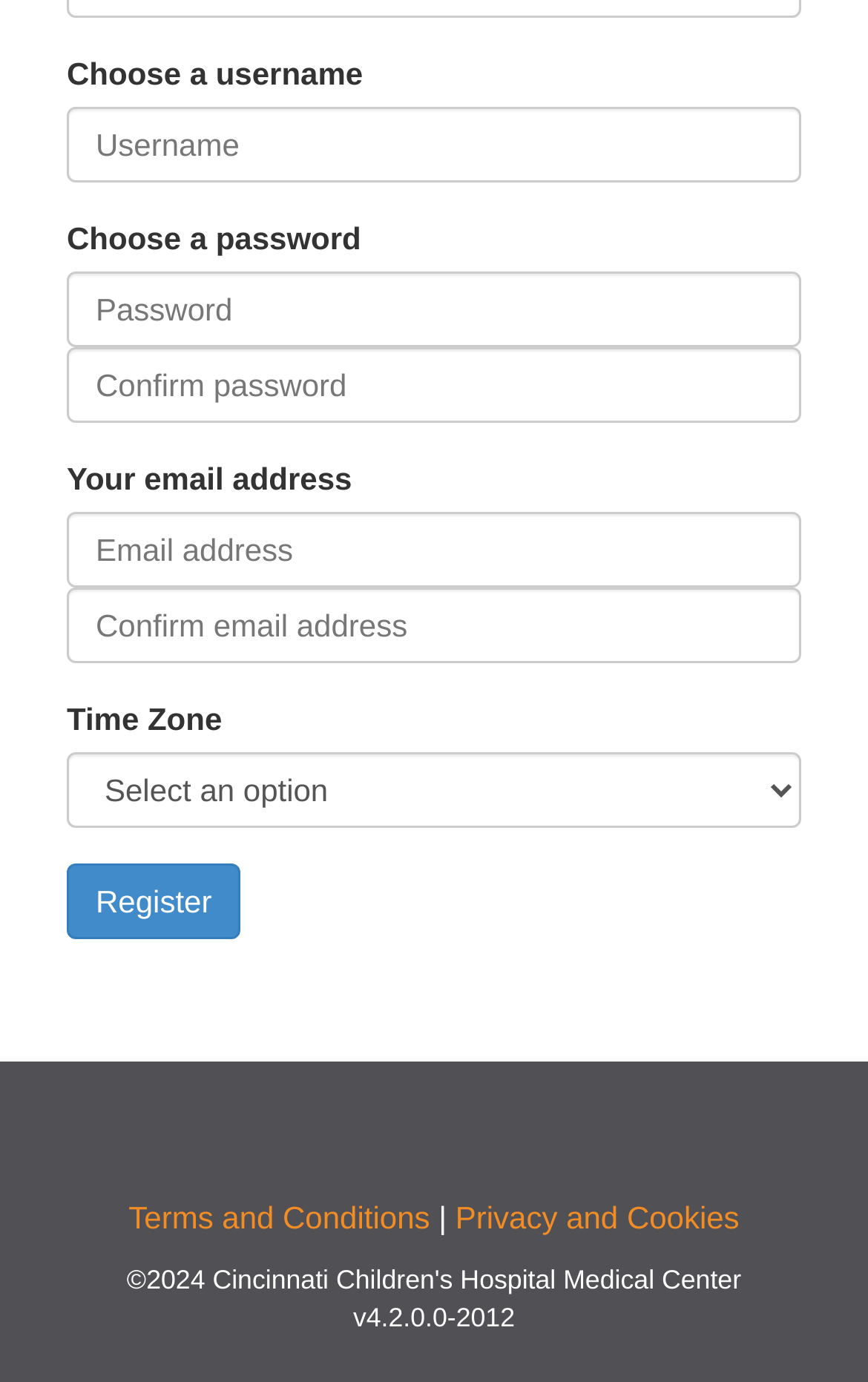Please find the bounding box for the following UI element description. Provide the coordinates in (top-left x, top-left y, bottom-right x, bottom-right y) format, with values between 0 and 1: name="ctl00$ctl00$BodyContentPlaceHolder$BodyContentPlaceHolder$Username" placeholder="Username"

[0.077, 0.077, 0.923, 0.132]